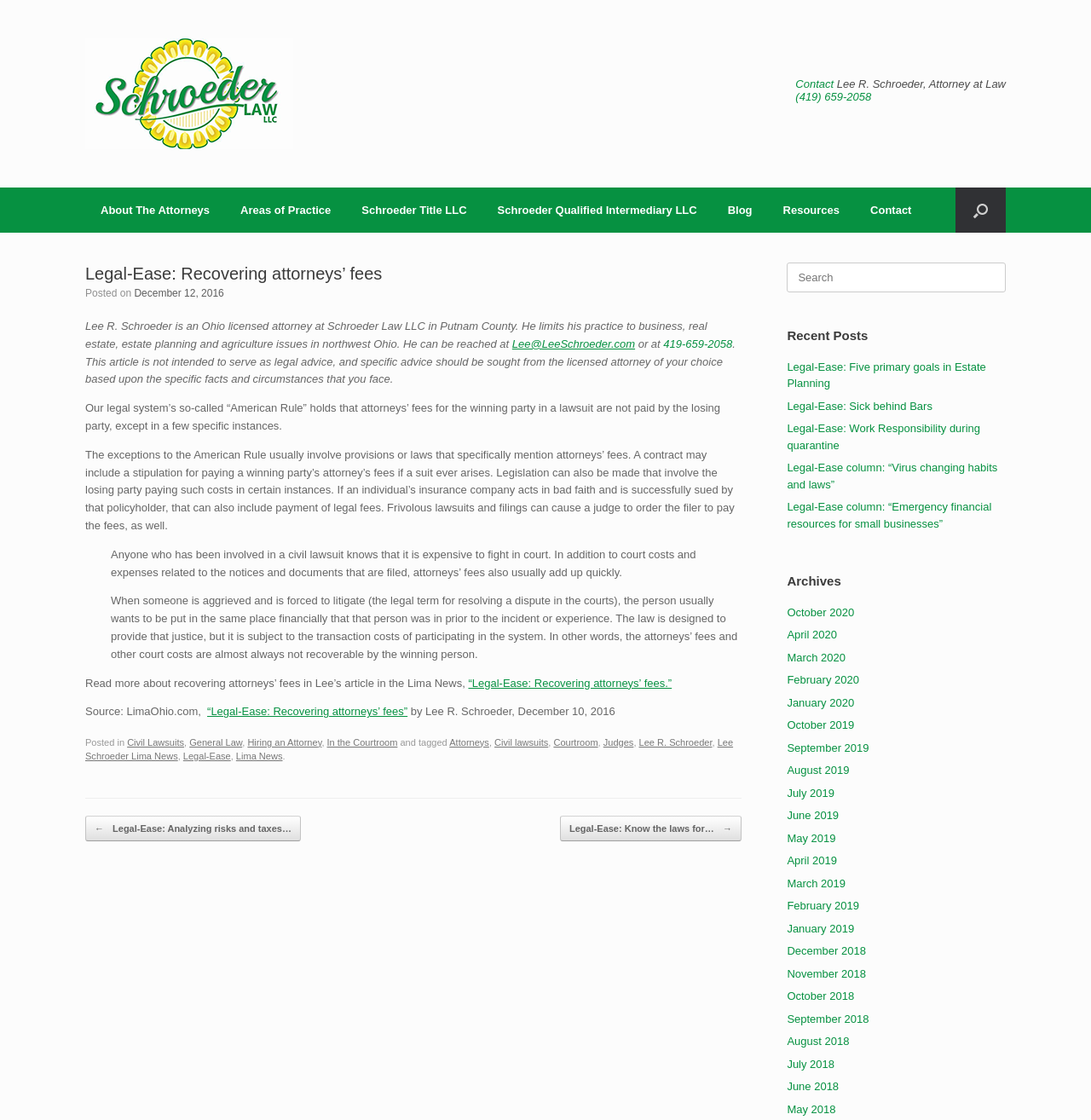Given the element description: "Civil Lawsuits", predict the bounding box coordinates of this UI element. The coordinates must be four float numbers between 0 and 1, given as [left, top, right, bottom].

[0.117, 0.658, 0.169, 0.667]